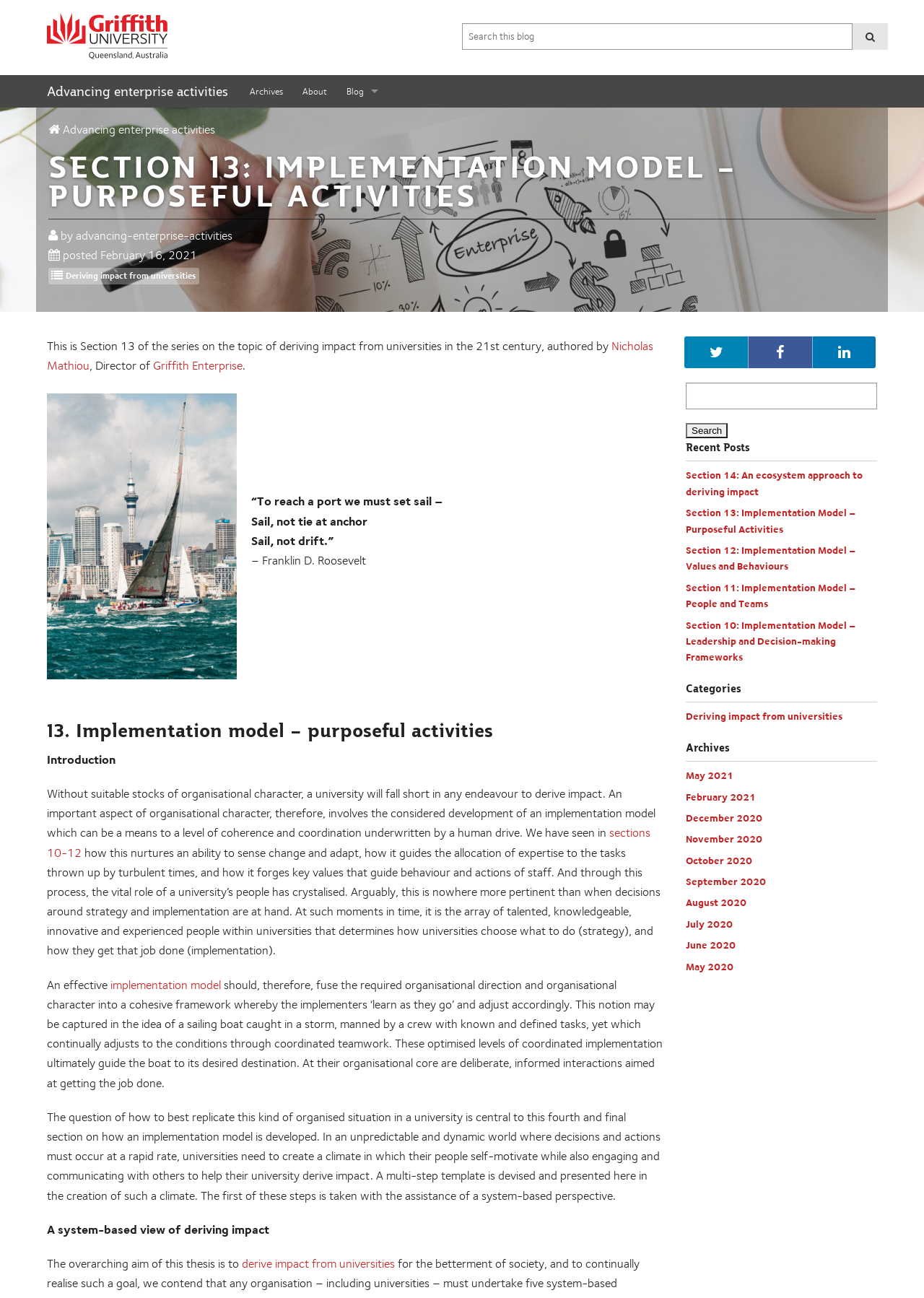What is the name of the university mentioned?
Refer to the image and give a detailed answer to the question.

The name of the university mentioned is Griffith University, which is found in the link 'Griffith University' at the top of the webpage and also in the text 'Director of Griffith Enterprise'.